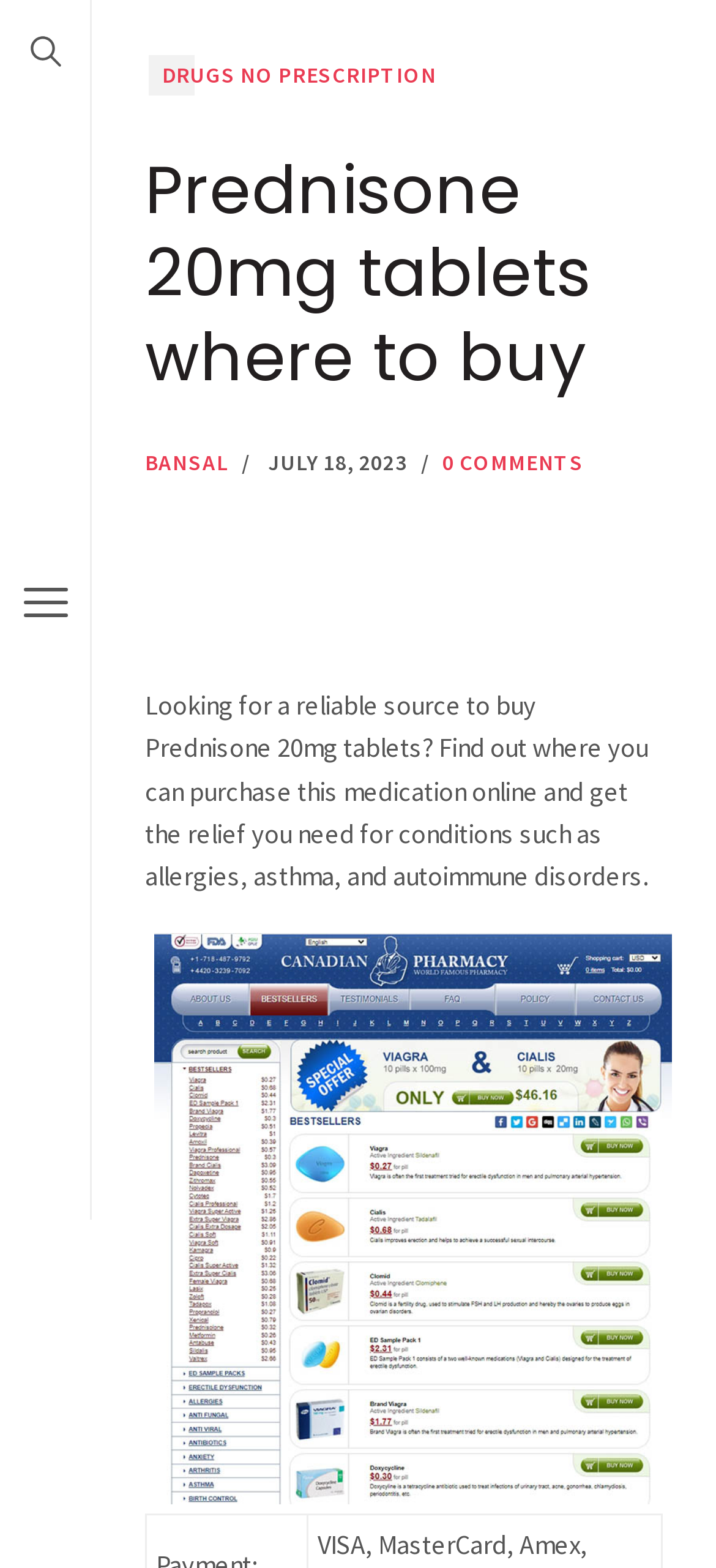Identify the bounding box for the UI element described as: "Drugs no Prescription". The coordinates should be four float numbers between 0 and 1, i.e., [left, top, right, bottom].

[0.208, 0.036, 0.628, 0.061]